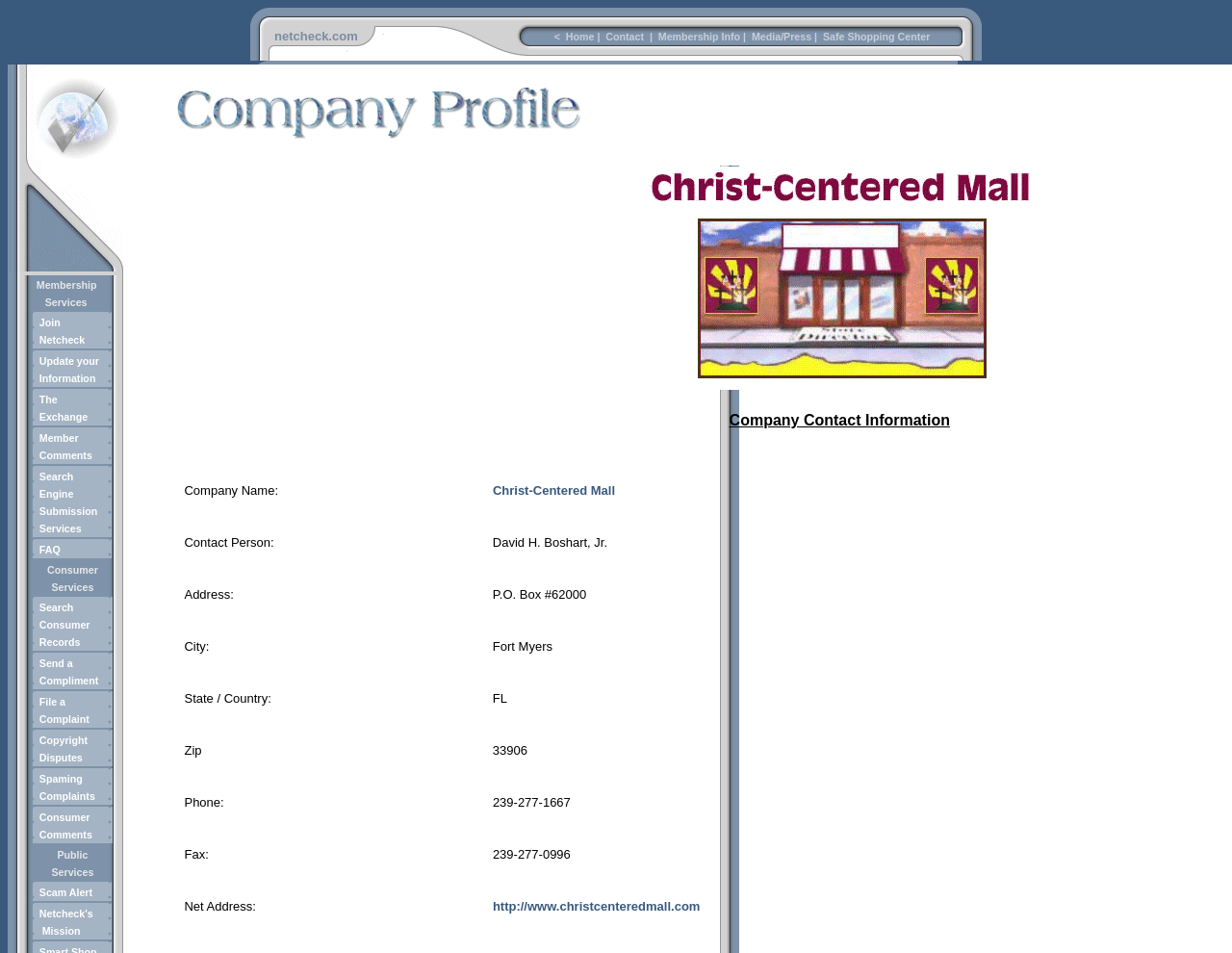Please determine the bounding box coordinates of the clickable area required to carry out the following instruction: "Visit Christ-Centered Mall". The coordinates must be four float numbers between 0 and 1, represented as [left, top, right, bottom].

[0.508, 0.395, 0.858, 0.412]